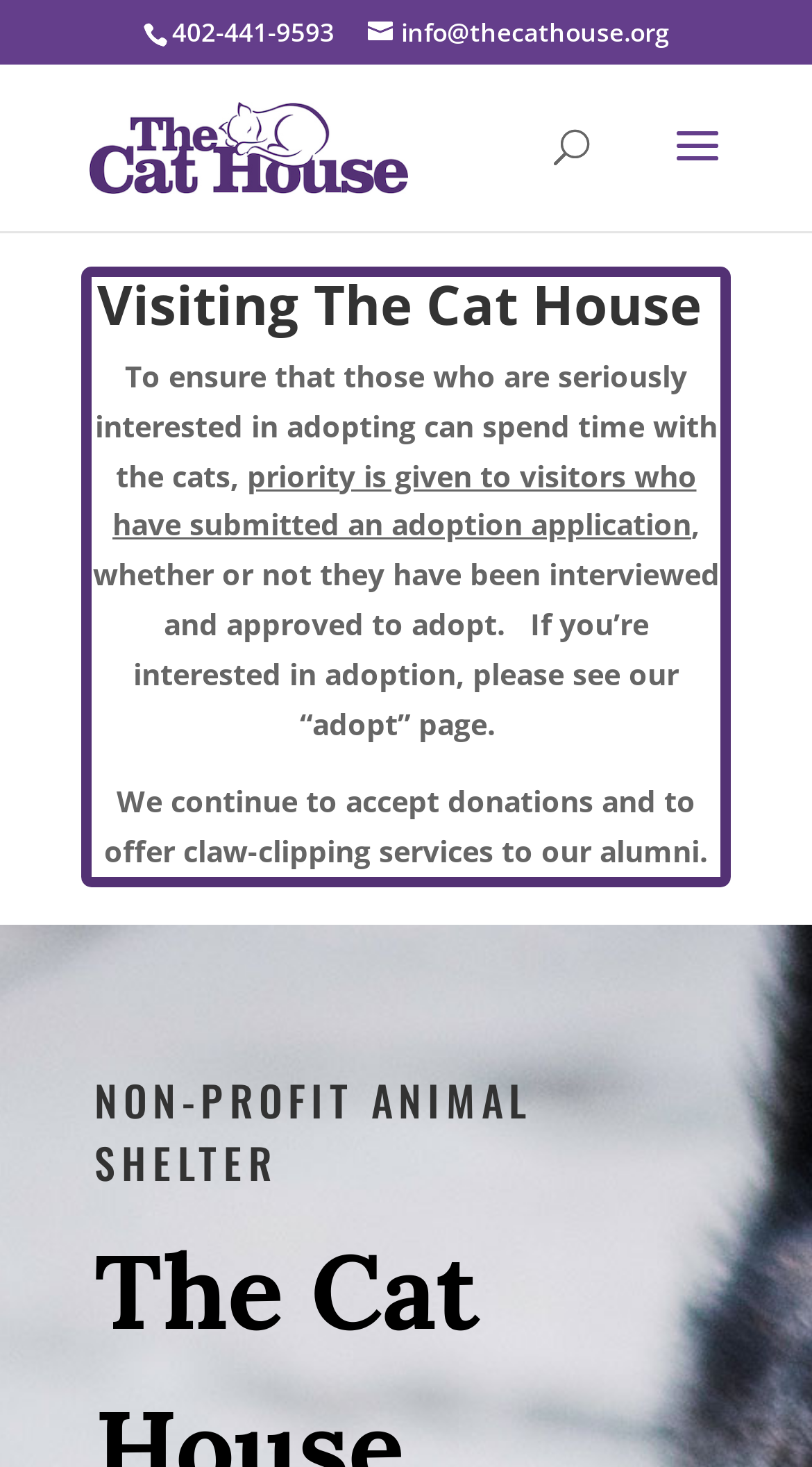What services does The Cat House offer?
Provide a detailed answer to the question, using the image to inform your response.

I found this information by reading the static text elements on the page, which mention that The Cat House continues to accept donations and offer claw-clipping services to their alumni.